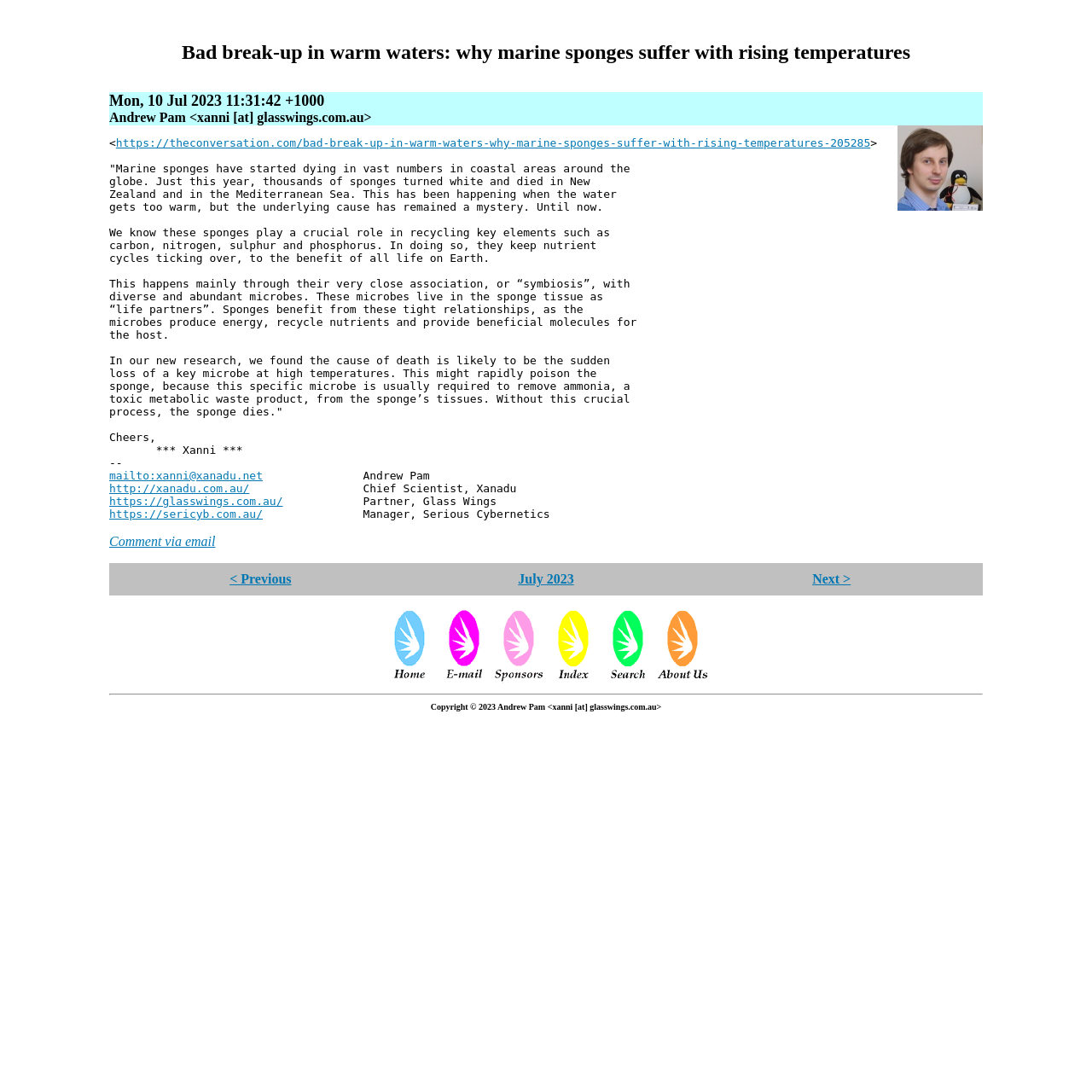Extract the primary header of the webpage and generate its text.

Bad break-up in warm waters: why marine sponges suffer with rising temperatures